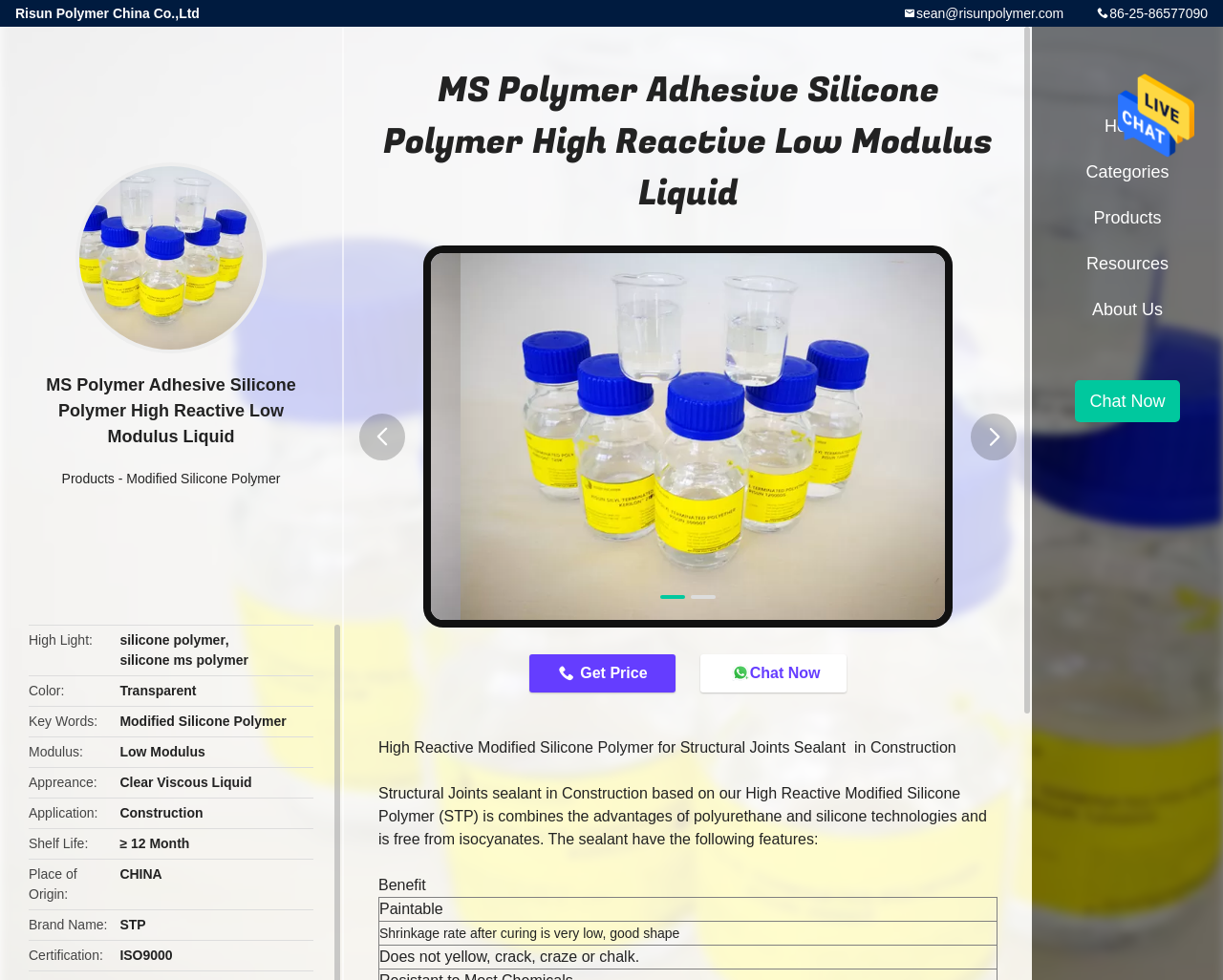What is the color of the product?
Answer briefly with a single word or phrase based on the image.

Transparent